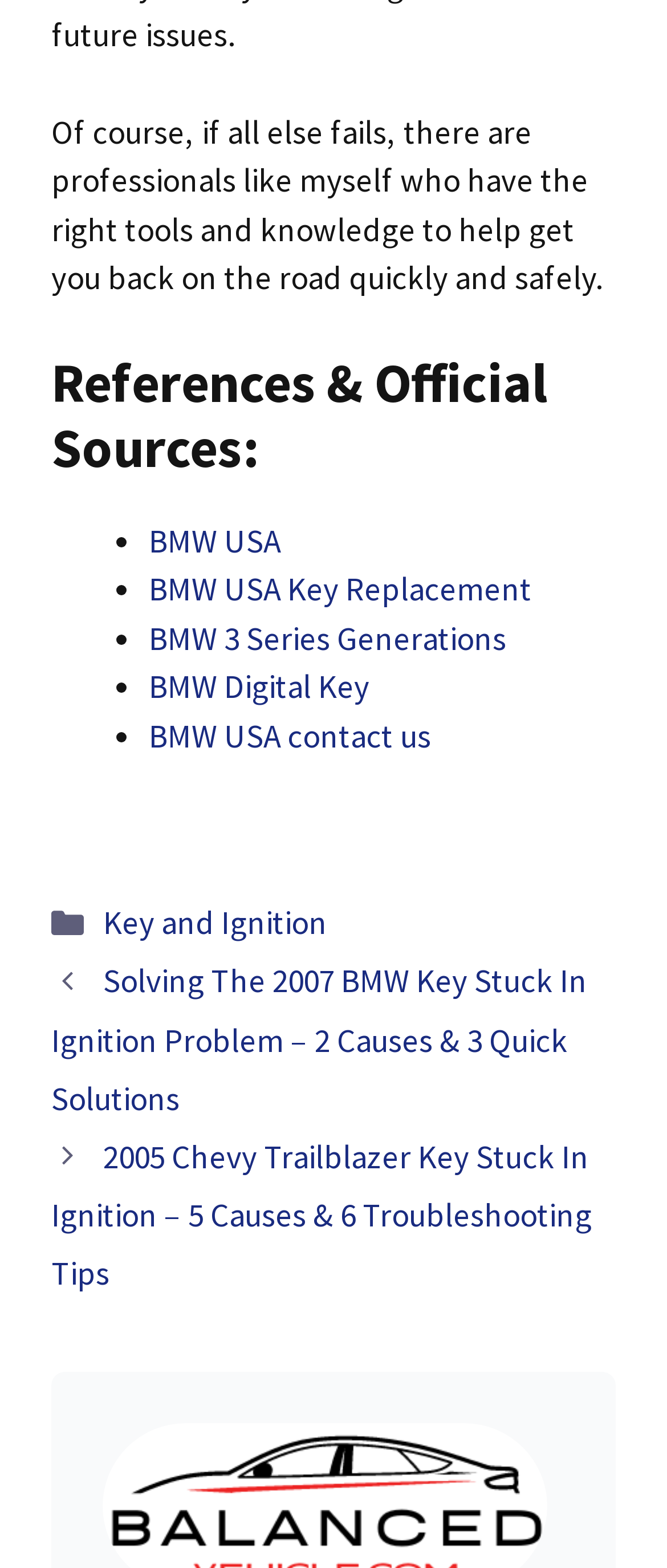Please identify the bounding box coordinates of the area that needs to be clicked to follow this instruction: "Check the 'BMW USA contact us' link".

[0.223, 0.456, 0.646, 0.482]